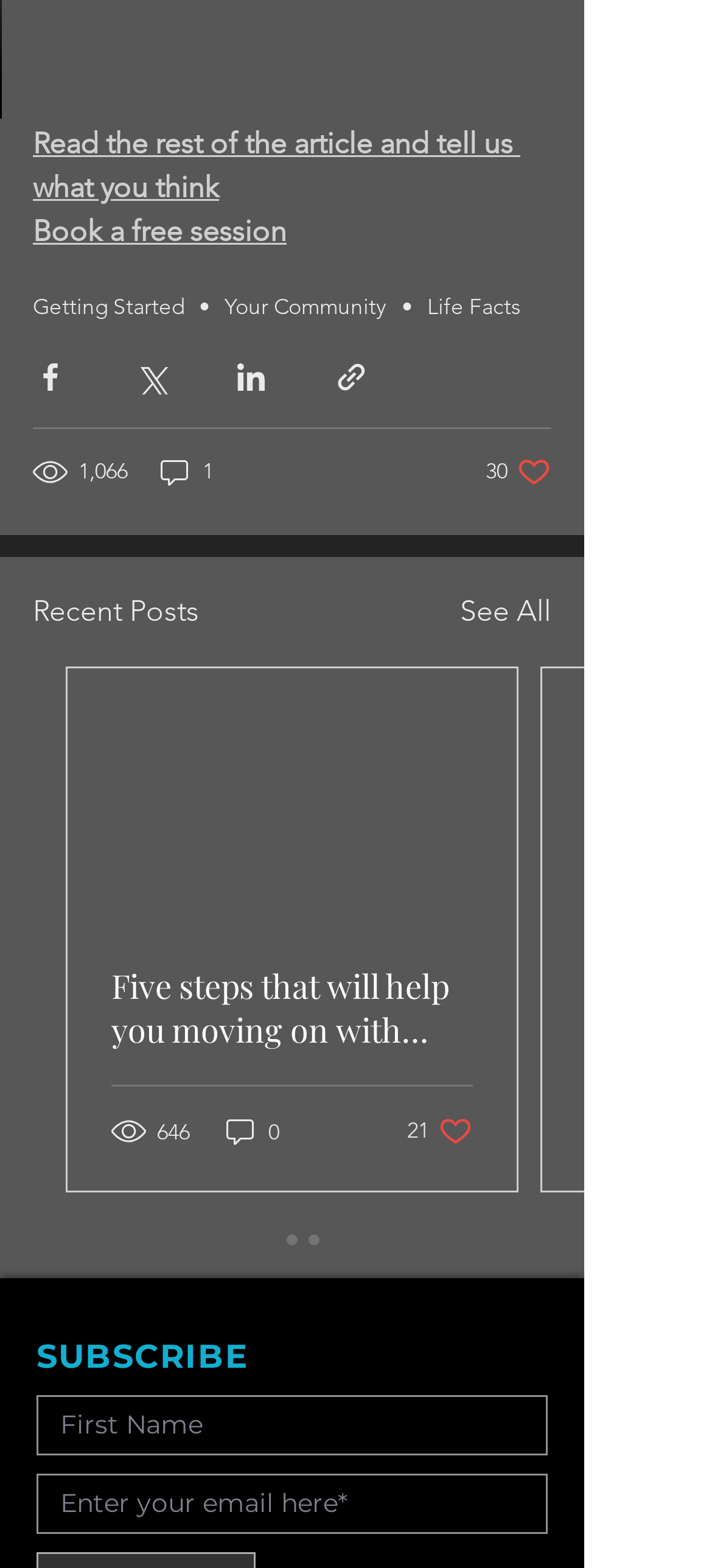What is the purpose of the 'SUBSCRIBE' section?
Using the image, provide a detailed and thorough answer to the question.

The 'SUBSCRIBE' section is located at the bottom of the webpage and contains input fields for the user's first name and email address. This suggests that the section is intended for users to subscribe to a newsletter or receive updates from the webpage.